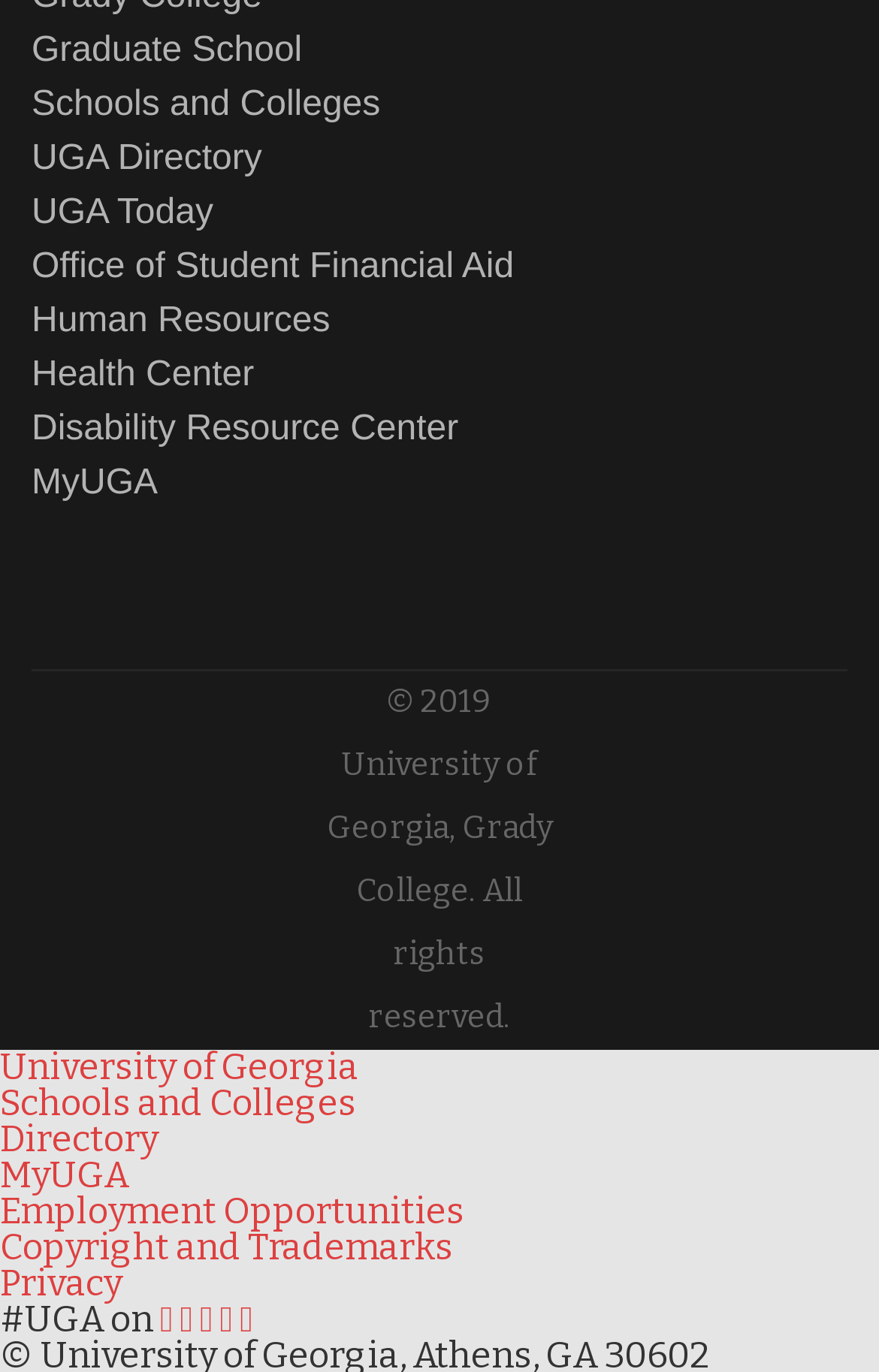Please identify the bounding box coordinates for the region that you need to click to follow this instruction: "go to Graduate School".

[0.036, 0.022, 0.344, 0.05]